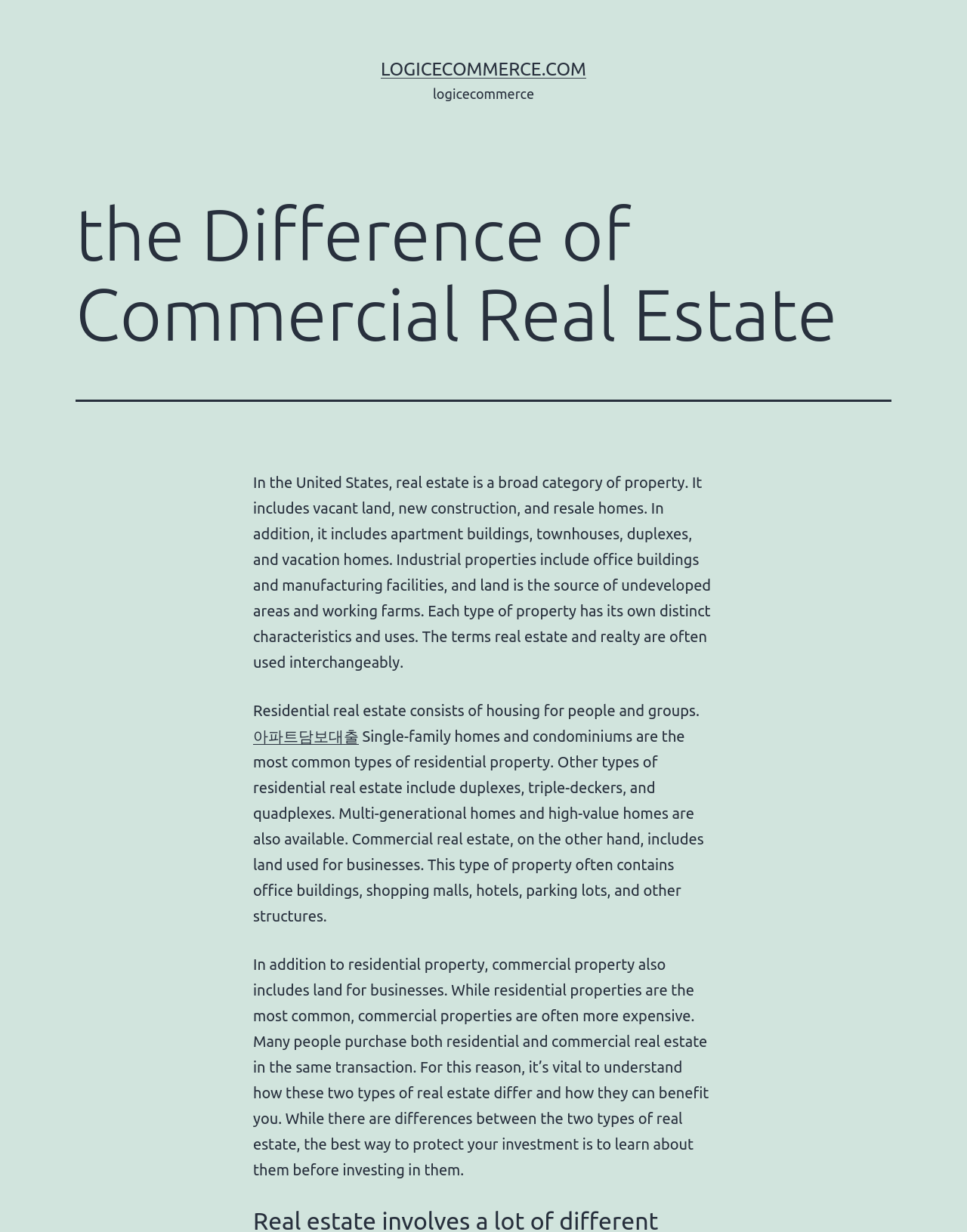Review the image closely and give a comprehensive answer to the question: What types of industrial properties are mentioned on the webpage?

The webpage mentions that industrial properties include office buildings and manufacturing facilities, which are types of commercial real estate used for businesses.